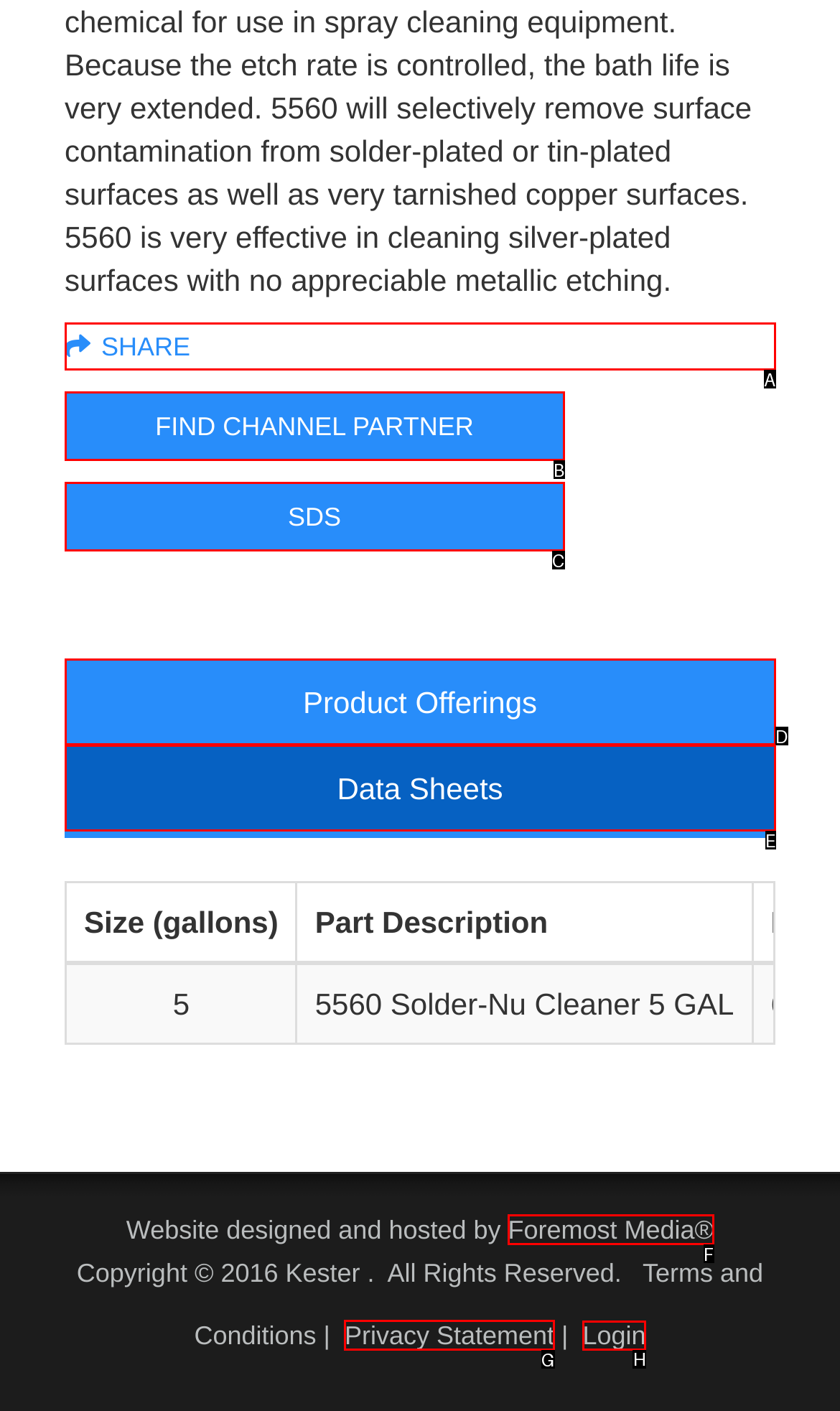Identify the letter of the UI element you should interact with to perform the task: Click on the Login link
Reply with the appropriate letter of the option.

H